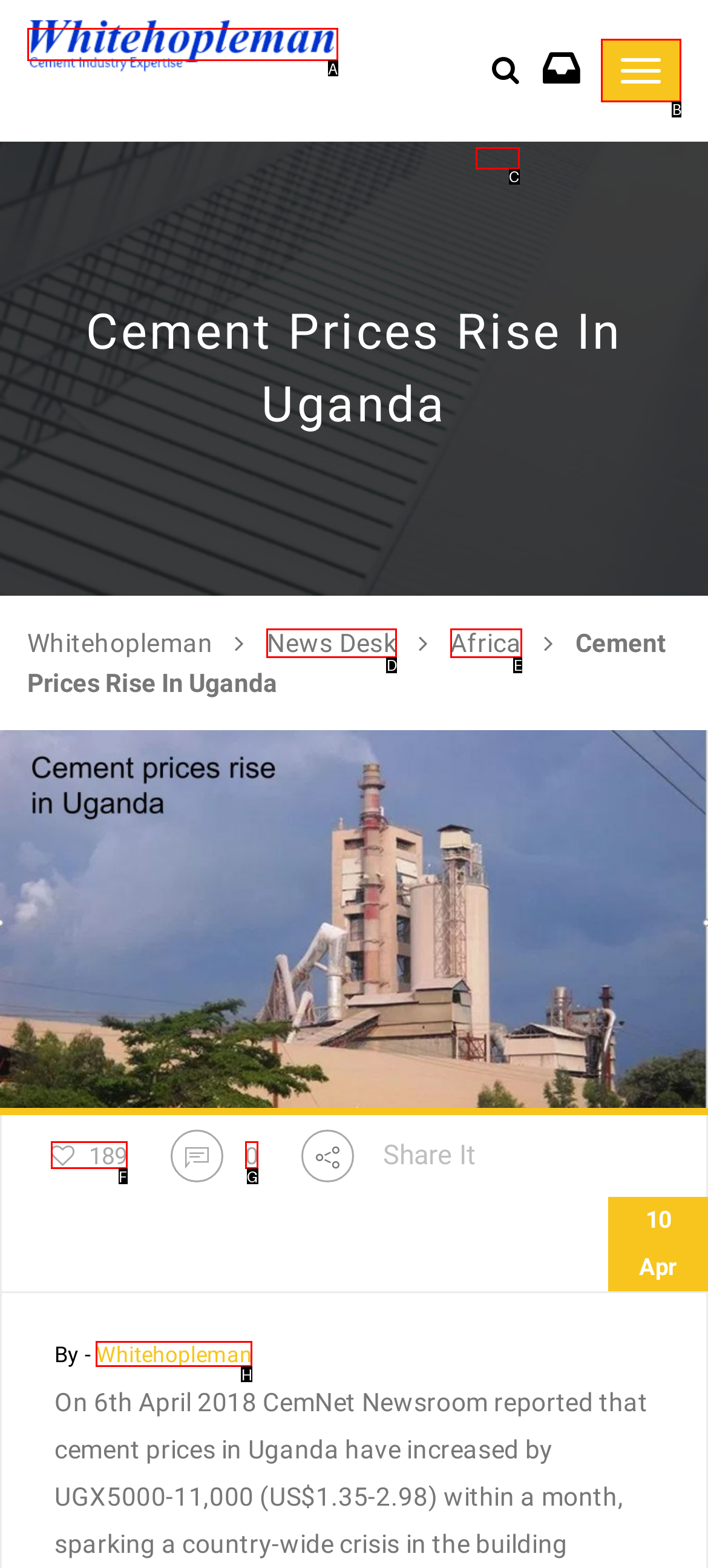Identify the correct HTML element to click for the task: Subscribe to the newsletter. Provide the letter of your choice.

None